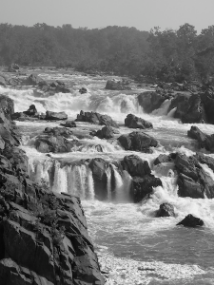Give an elaborate caption for the image.

The image captures a stunning black and white view of the Great Falls, a notable natural feature of the Potomac River Gorge. The dynamic rush of water flows over rocky outcrops, creating a dramatic contrast between the dark stones and the frothy white water. Surrounded by lush greenery, the falls exemplify the area's breathtaking scenery, known for its geological significance and rich natural history. This location is highlighted in the announcement for a geologic and natural history tour aimed at educating visitors about the unique ecosystems and historical context of the Potomac Gorge. The tour promises to provide insights into the geomorphic processes that shaped the landscape and the diverse flora and fauna that inhabit this important ecological area.